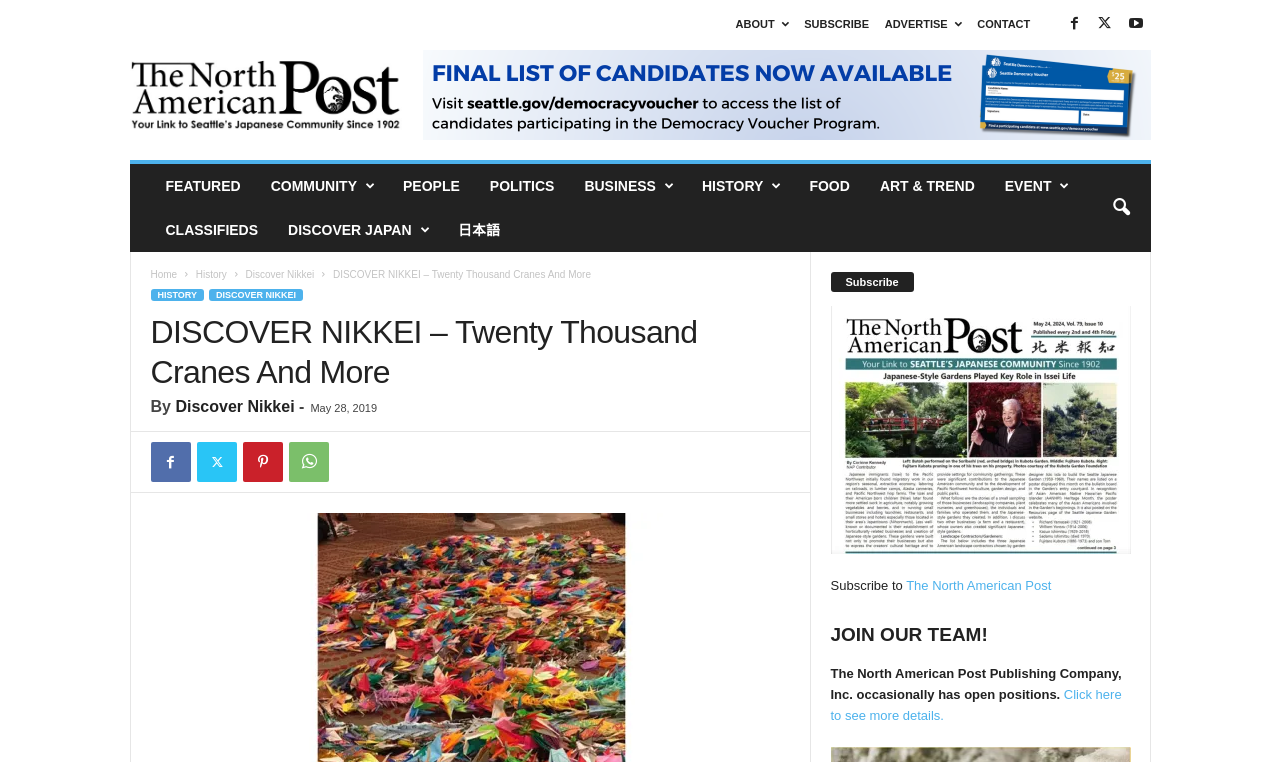Provide the text content of the webpage's main heading.

DISCOVER NIKKEI – Twenty Thousand Cranes And More